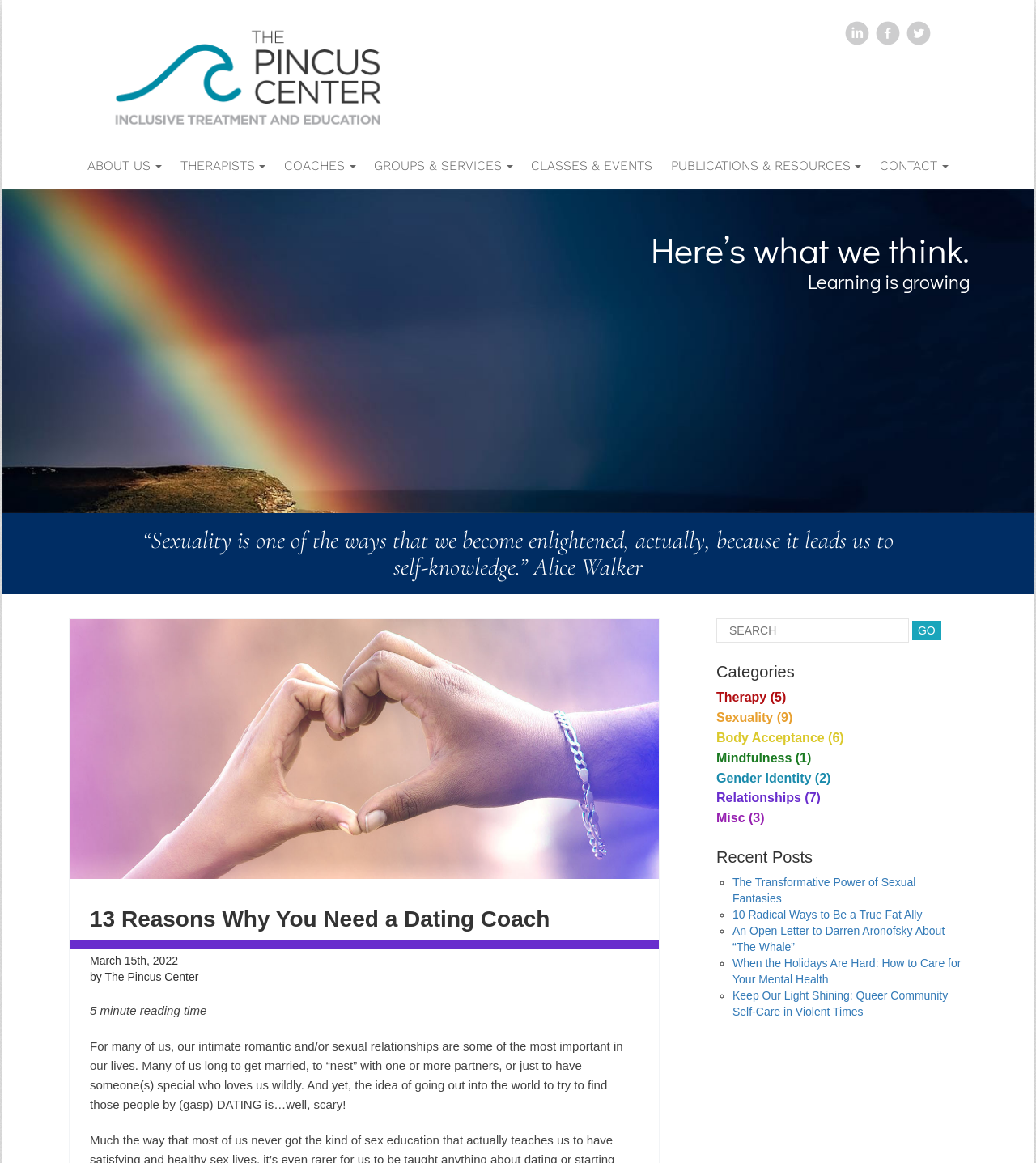Illustrate the webpage thoroughly, mentioning all important details.

This webpage is about The Pincus Center, an inclusive treatment and education center. At the top left corner, there is a logo with a wave design that says "The Pincus Center Inclusive Treatment and Education". Next to the logo, there are three links labeled "A", "B", and "C". 

Below the logo, there is a navigation menu with links to "ABOUT US", "THERAPISTS", "COACHES", "GROUPS & SERVICES", "CLASSES & EVENTS", "PUBLICATIONS & RESOURCES", and "CONTACT". Each of these links has a dropdown menu.

The main content of the webpage is an article titled "13 Reasons Why You Need a Dating Coach". The article starts with a quote from Alice Walker and has a background image of two hands forming a heart. The article discusses the importance of intimate romantic and/or sexual relationships and how dating can be scary. 

On the right side of the webpage, there is a search bar with a "GO" button. Below the search bar, there are categories listed, including "Therapy", "Sexuality", "Body Acceptance", "Mindfulness", "Gender Identity", "Relationships", and "Misc". Each category has a number in parentheses indicating the number of posts in that category.

Further down, there is a section titled "Recent Posts" that lists several article titles with a bullet point marker. The article titles include "The Transformative Power of Sexual Fantasies", "10 Radical Ways to Be a True Fat Ally", "An Open Letter to Darren Aronofsky About “The Whale”", "When the Holidays Are Hard: How to Care for Your Mental Health", and "Keep Our Light Shining: Queer Community Self-Care in Violent Times".